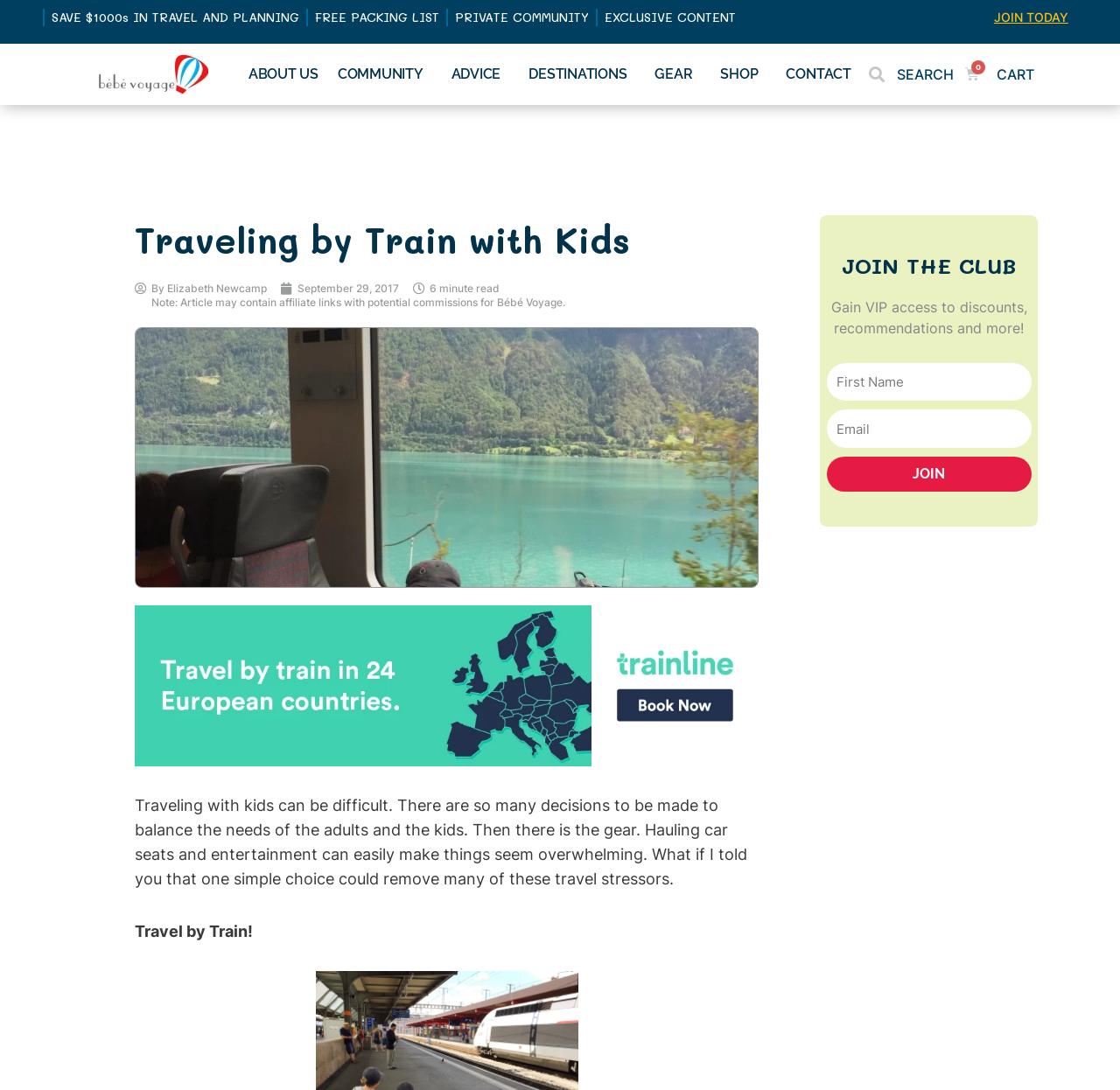What is the name of the logo in the top left corner?
Using the screenshot, give a one-word or short phrase answer.

Bébé Voyage